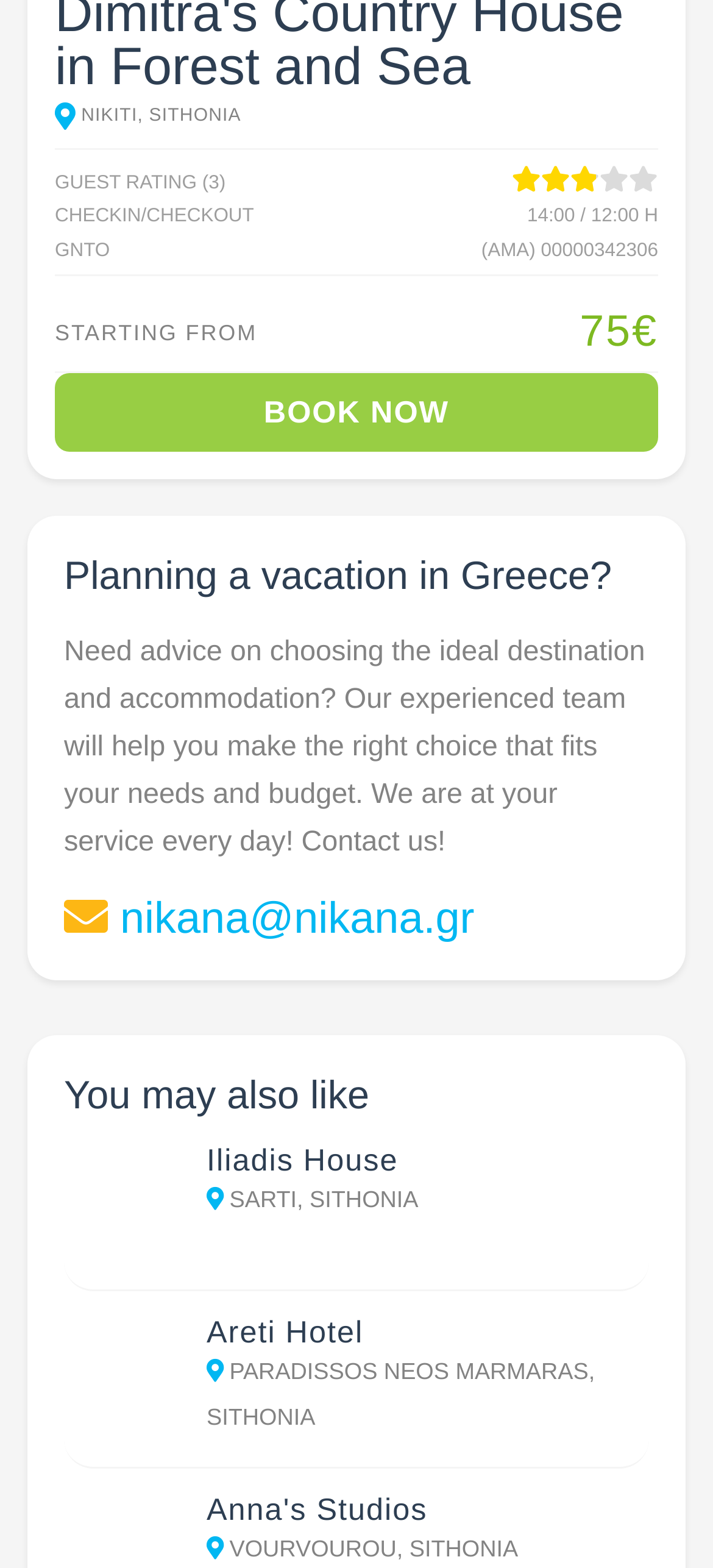Please give the bounding box coordinates of the area that should be clicked to fulfill the following instruction: "Contact us through nikana@nikana.gr". The coordinates should be in the format of four float numbers from 0 to 1, i.e., [left, top, right, bottom].

[0.151, 0.57, 0.665, 0.602]